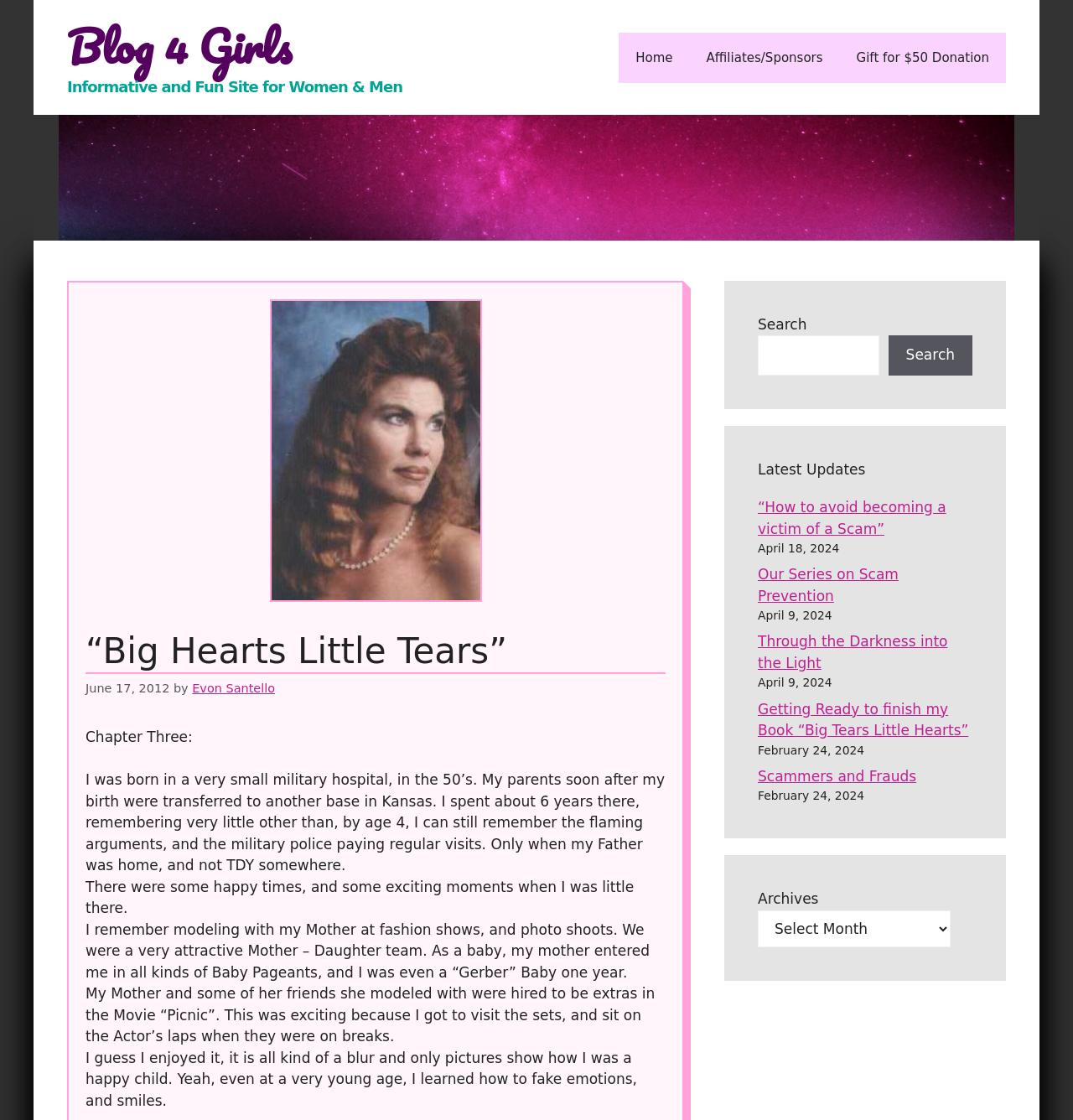Pinpoint the bounding box coordinates of the element that must be clicked to accomplish the following instruction: "Click on the 'Home' link". The coordinates should be in the format of four float numbers between 0 and 1, i.e., [left, top, right, bottom].

[0.577, 0.029, 0.643, 0.074]